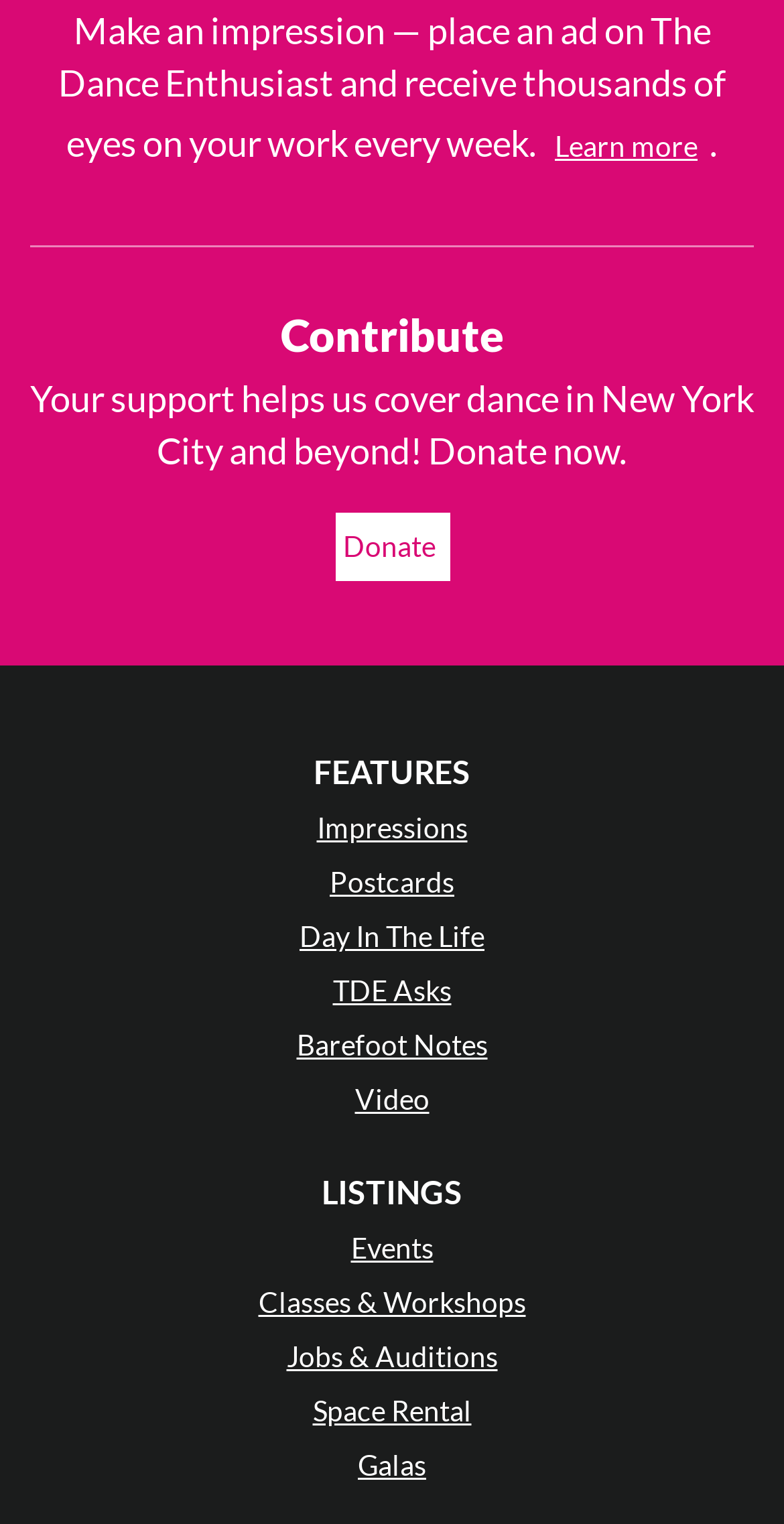How can one support the website?
Provide an in-depth answer to the question, covering all aspects.

One can support the website by donating, as indicated by the link 'Donate' and the text 'Your support helps us cover dance in New York City and beyond! Donate now.'.